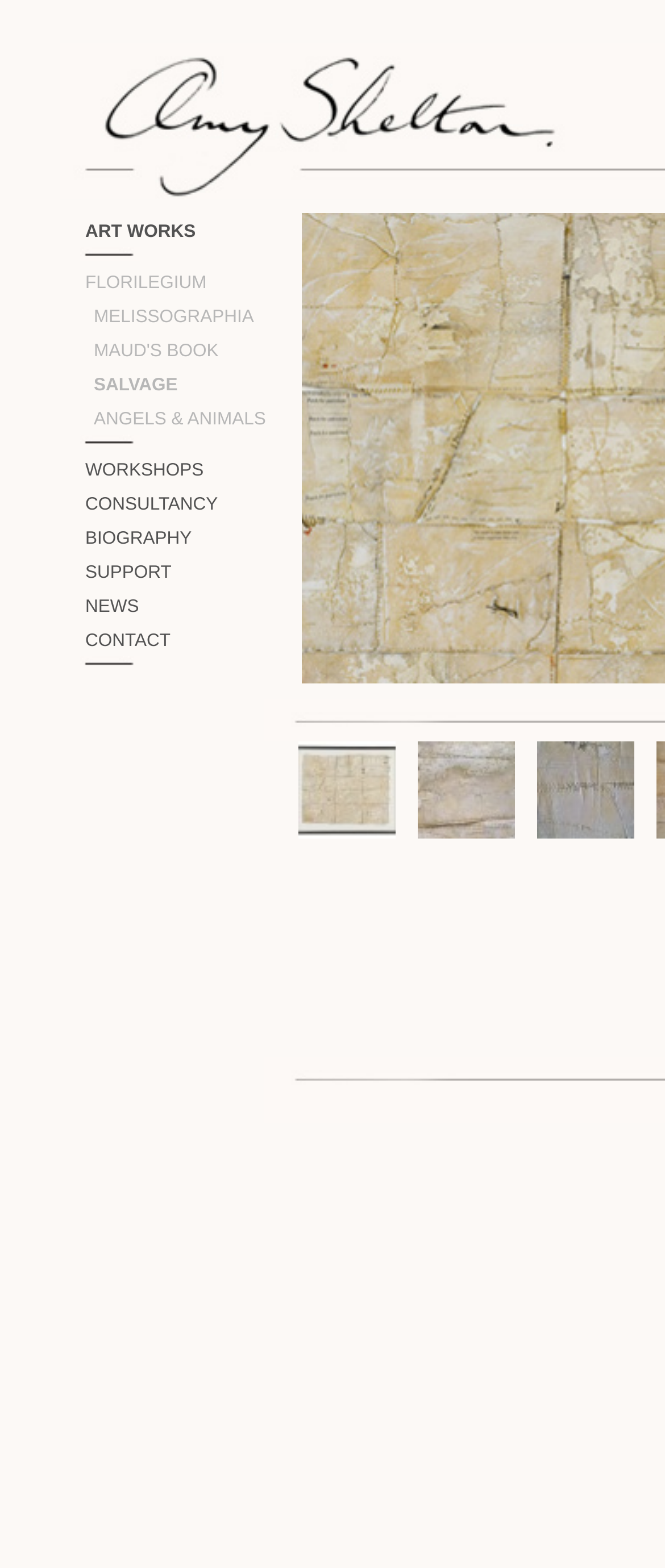Answer this question in one word or a short phrase: Is there a 'CONSULTANCY' section on the webpage?

Yes